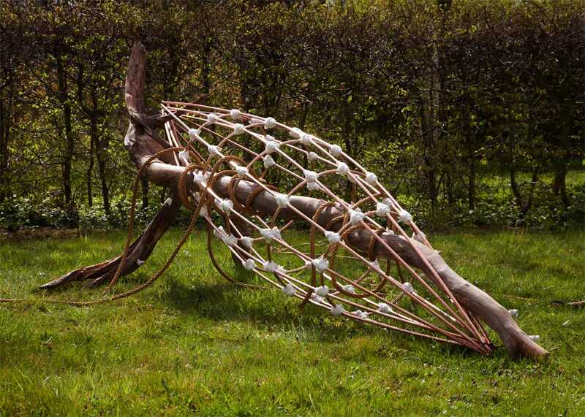Using details from the image, please answer the following question comprehensively:
What material is the sculpture's wood?

The caption states that the sculpture is comprised of natural materials, and specifically mentions the wood, which implies that the wood is natural.